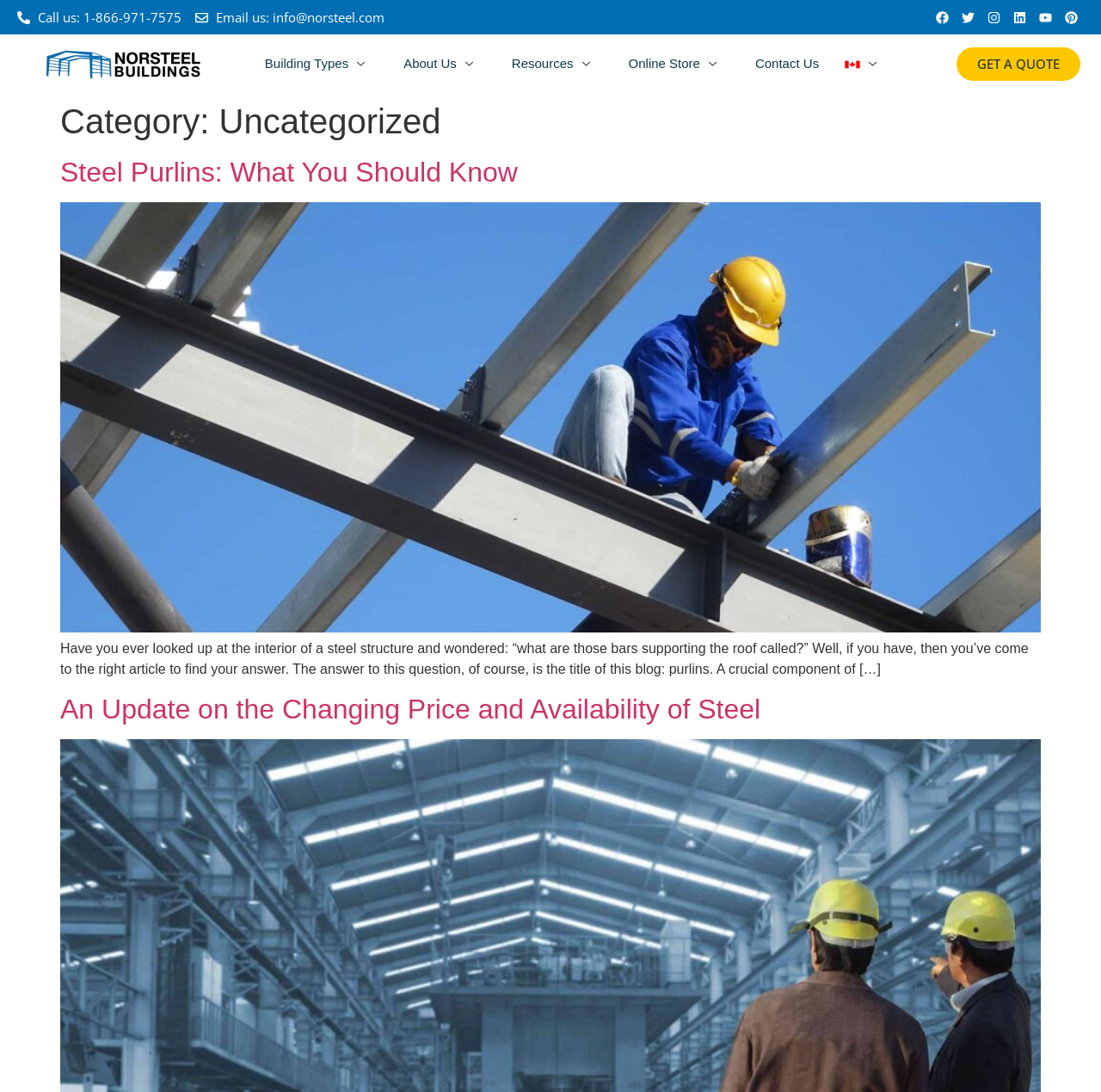Bounding box coordinates are specified in the format (top-left x, top-left y, bottom-right x, bottom-right y). All values are floating point numbers bounded between 0 and 1. Please provide the bounding box coordinate of the region this sentence describes: cookies policy page

None